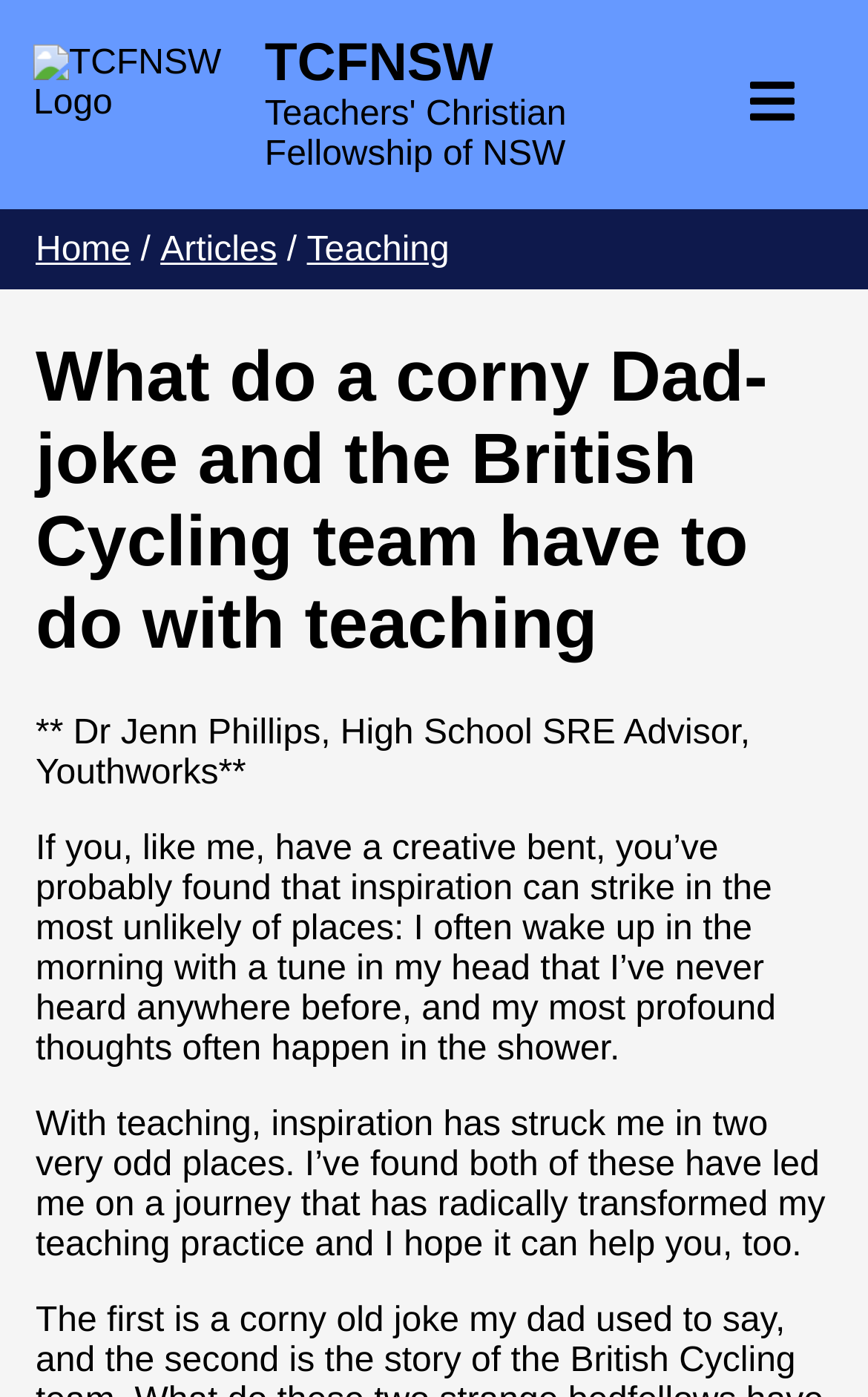Analyze the image and answer the question with as much detail as possible: 
What is the topic of the article?

The topic of the article is teaching, which is mentioned in the breadcrumbs navigation as 'Teaching' and also in the main heading 'What do a corny Dad-joke and the British Cycling team have to do with teaching'.